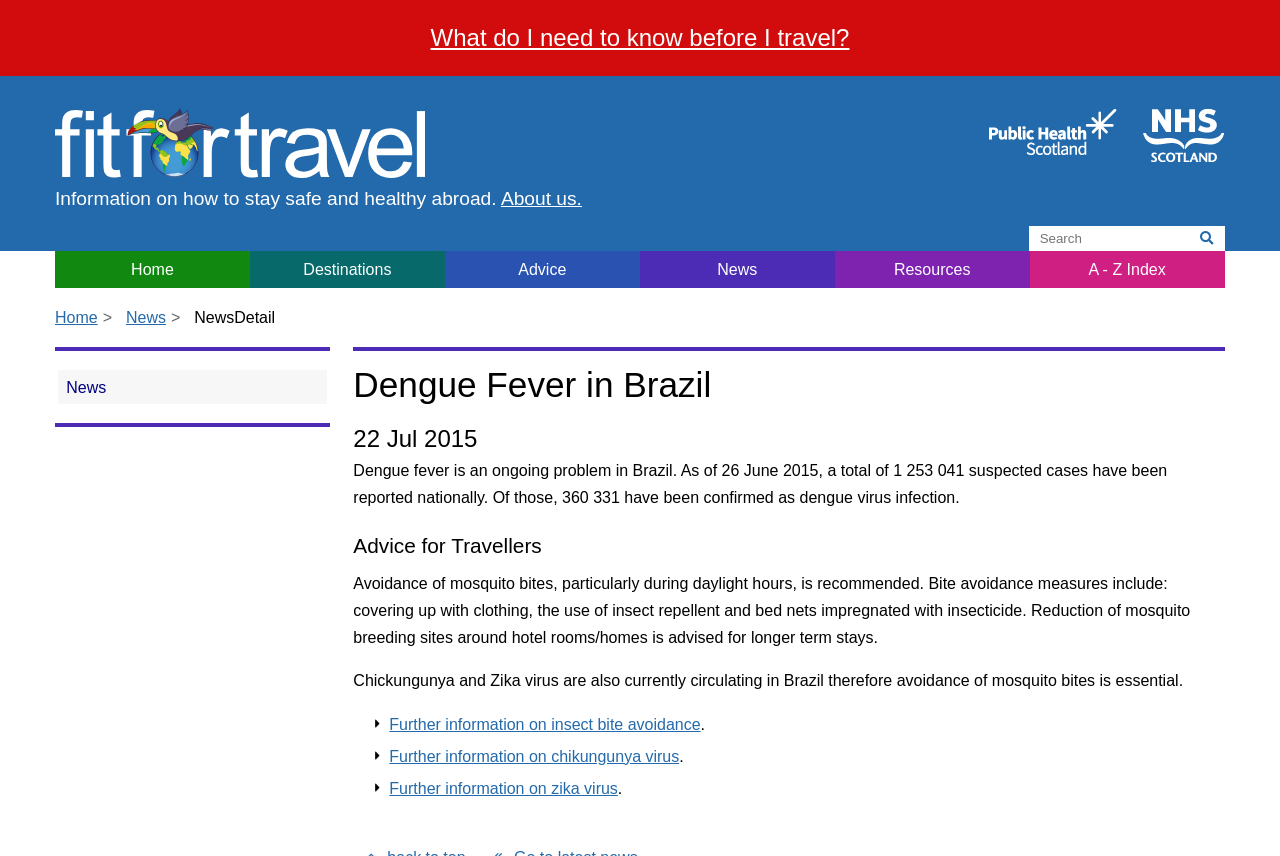What is the recommended way to avoid mosquito bites?
Based on the visual content, answer with a single word or a brief phrase.

Covering up with clothing, using insect repellent and bed nets